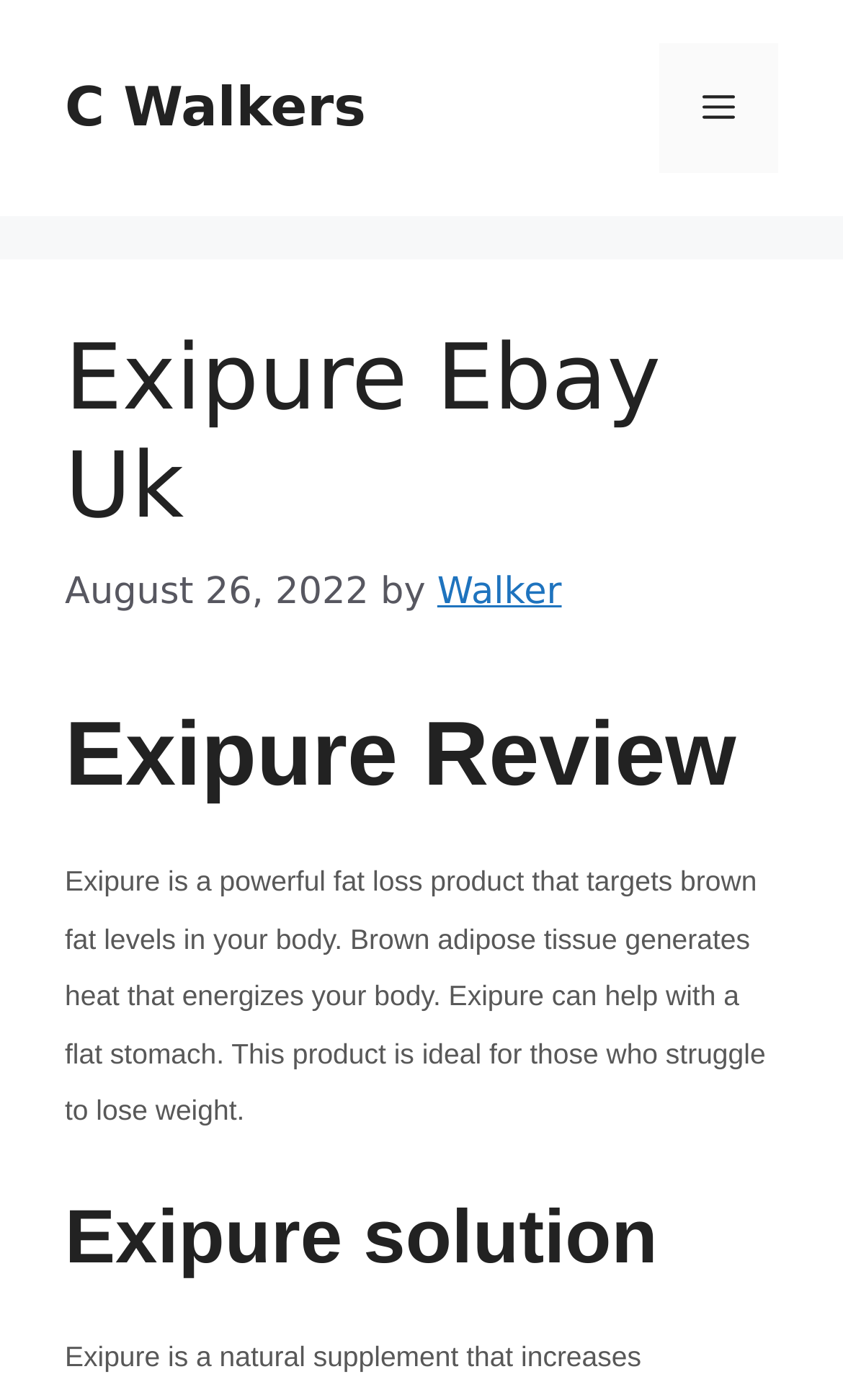Identify the bounding box of the UI component described as: "Menu".

[0.782, 0.031, 0.923, 0.124]